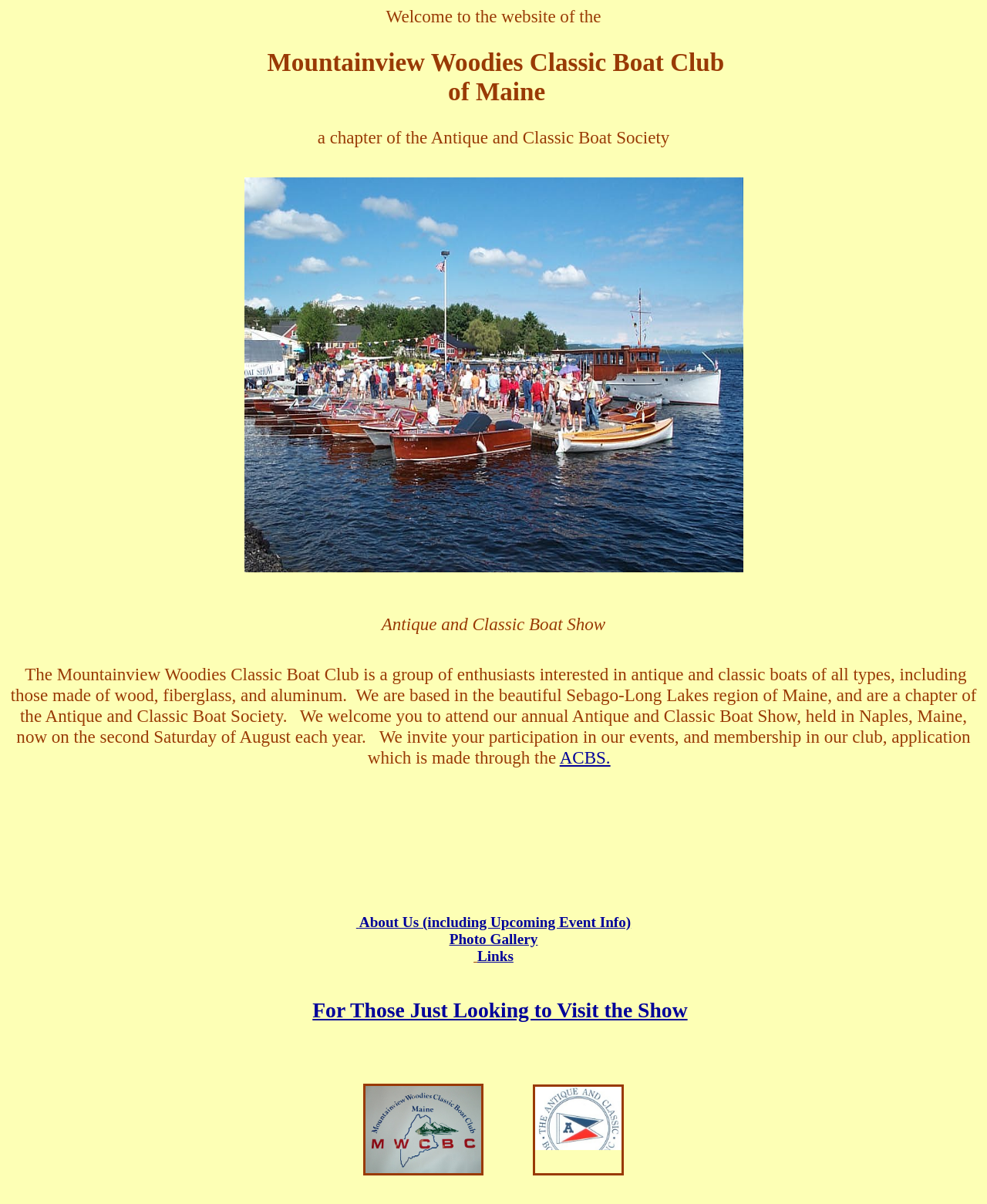Provide the bounding box coordinates of the UI element that matches the description: "Photo Gallery".

[0.455, 0.773, 0.545, 0.787]